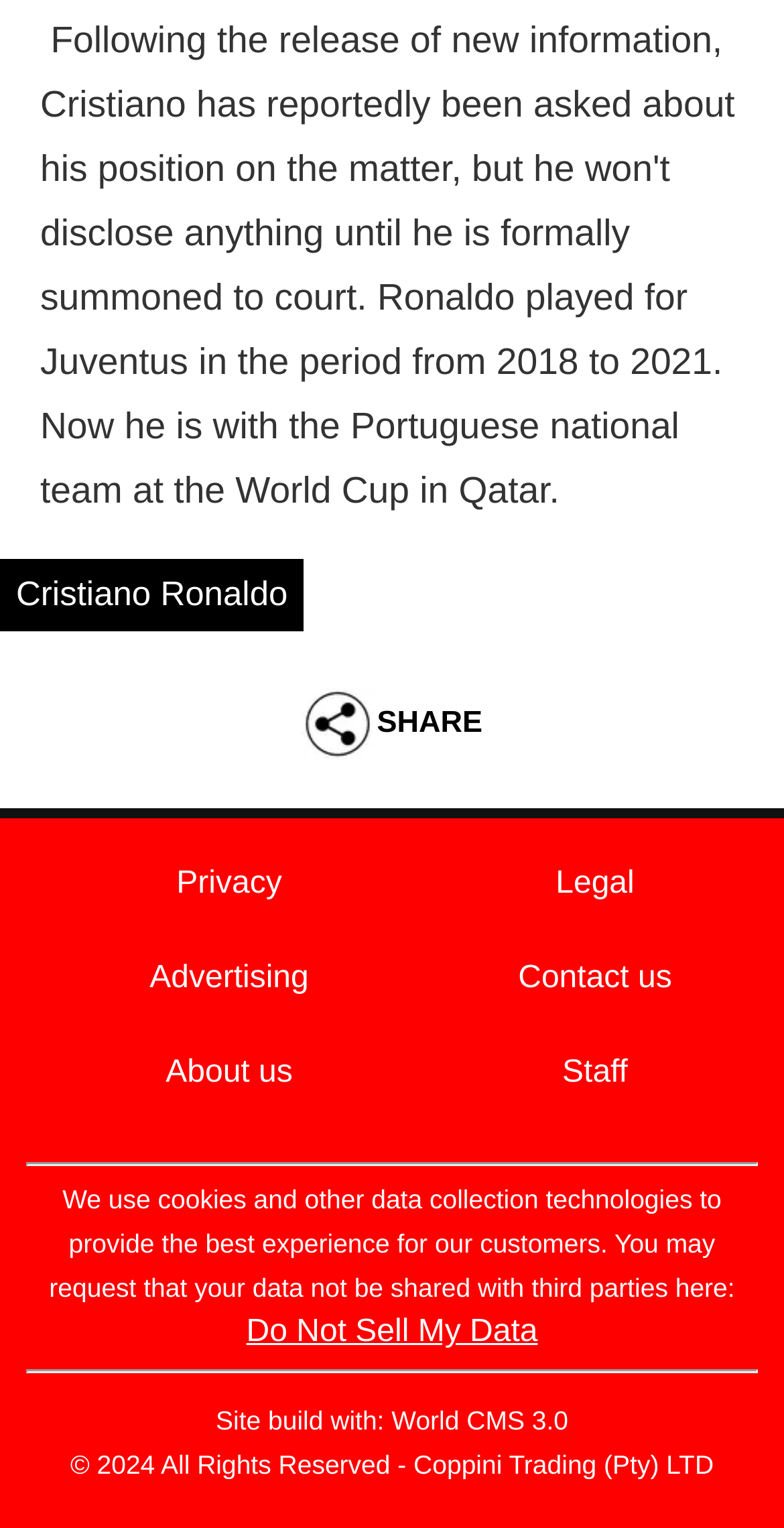Using the provided element description: "Articles", determine the bounding box coordinates of the corresponding UI element in the screenshot.

None